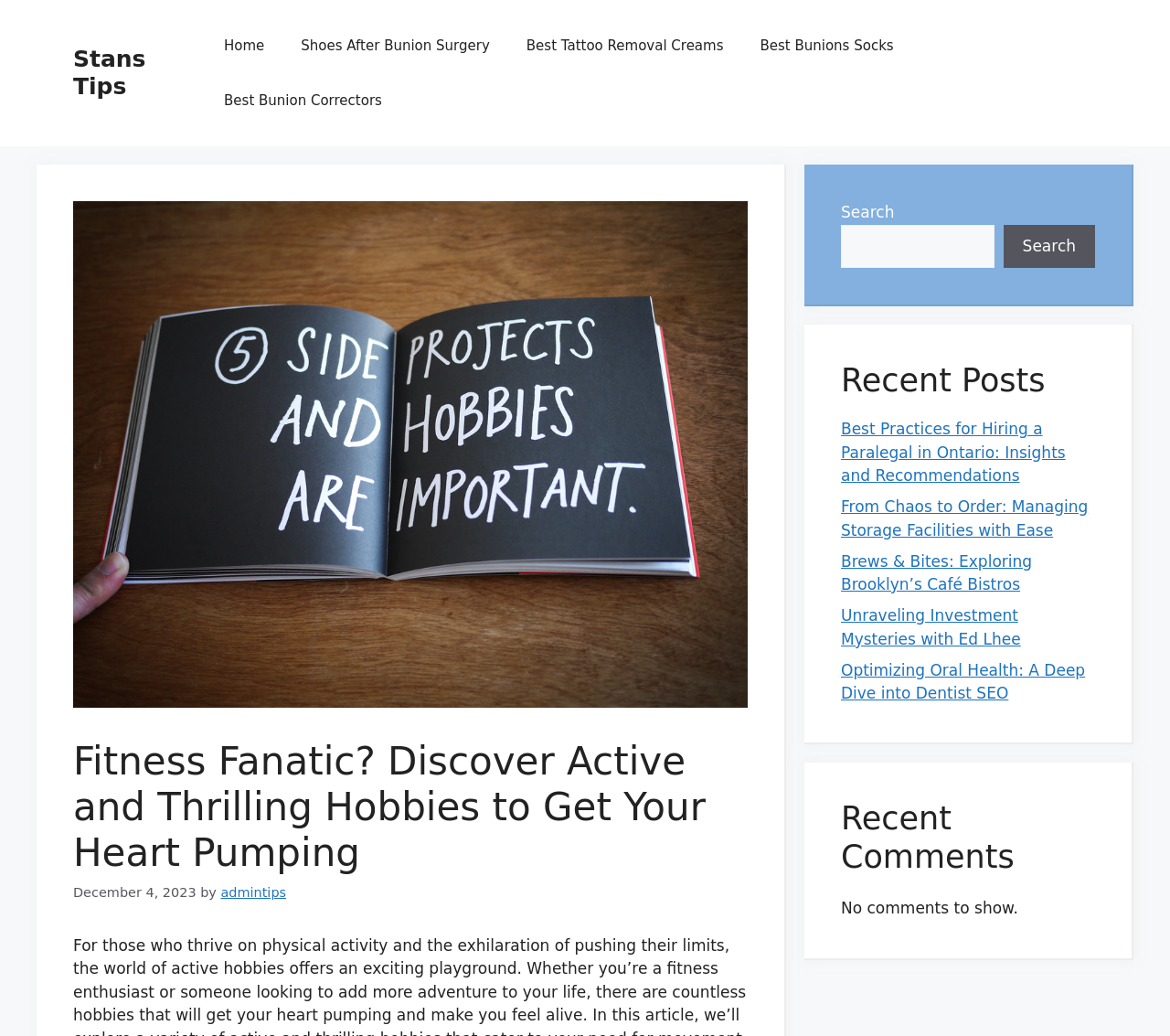From the details in the image, provide a thorough response to the question: What is the name of the website?

I determined the answer by looking at the banner element at the top of the webpage, which contains the text 'Stans Tips'.